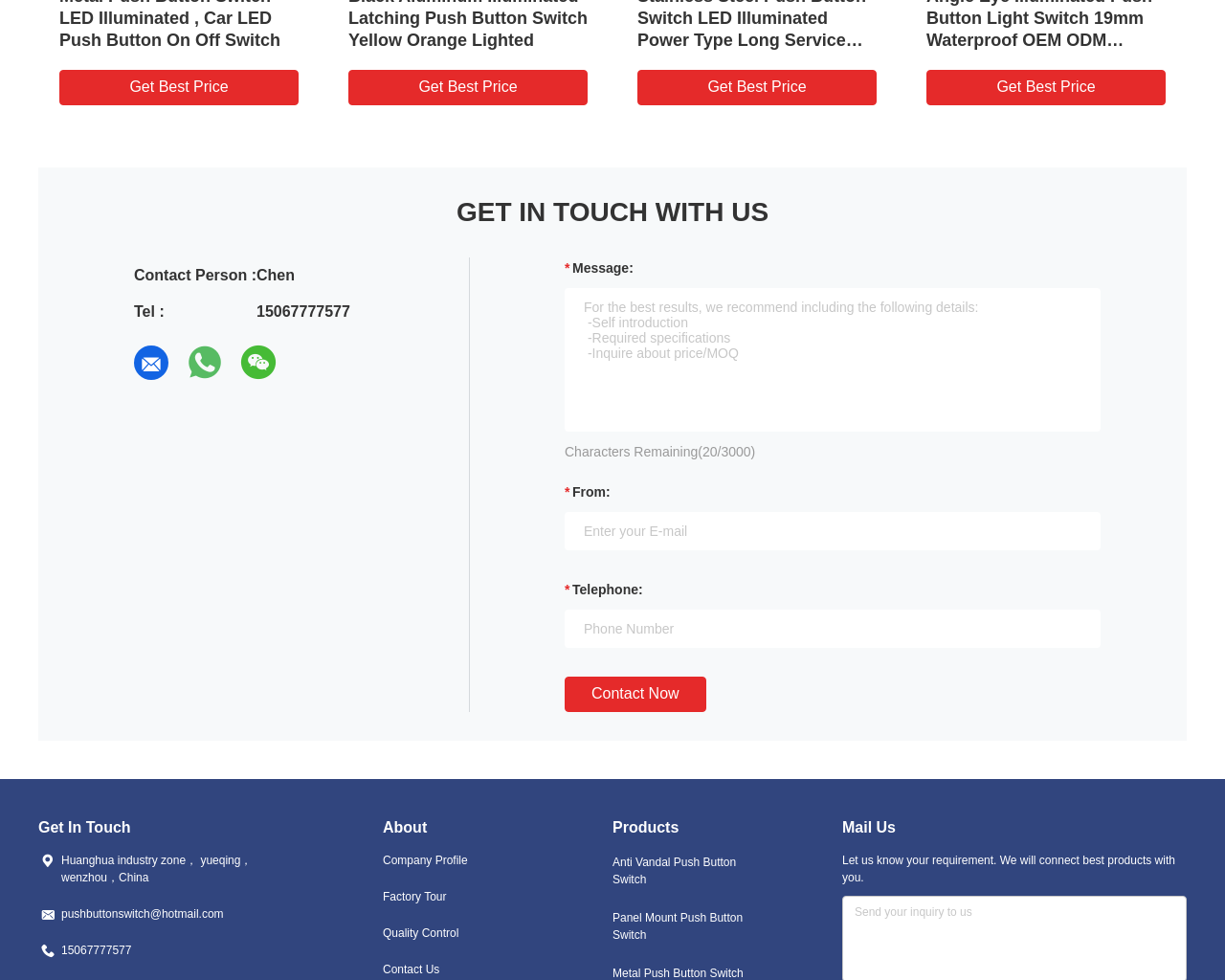What is the telephone number?
Answer the question with a thorough and detailed explanation.

The telephone number can be found in the table with the rowheader 'Tel :' and the corresponding gridcell contains the text '15067777577'.